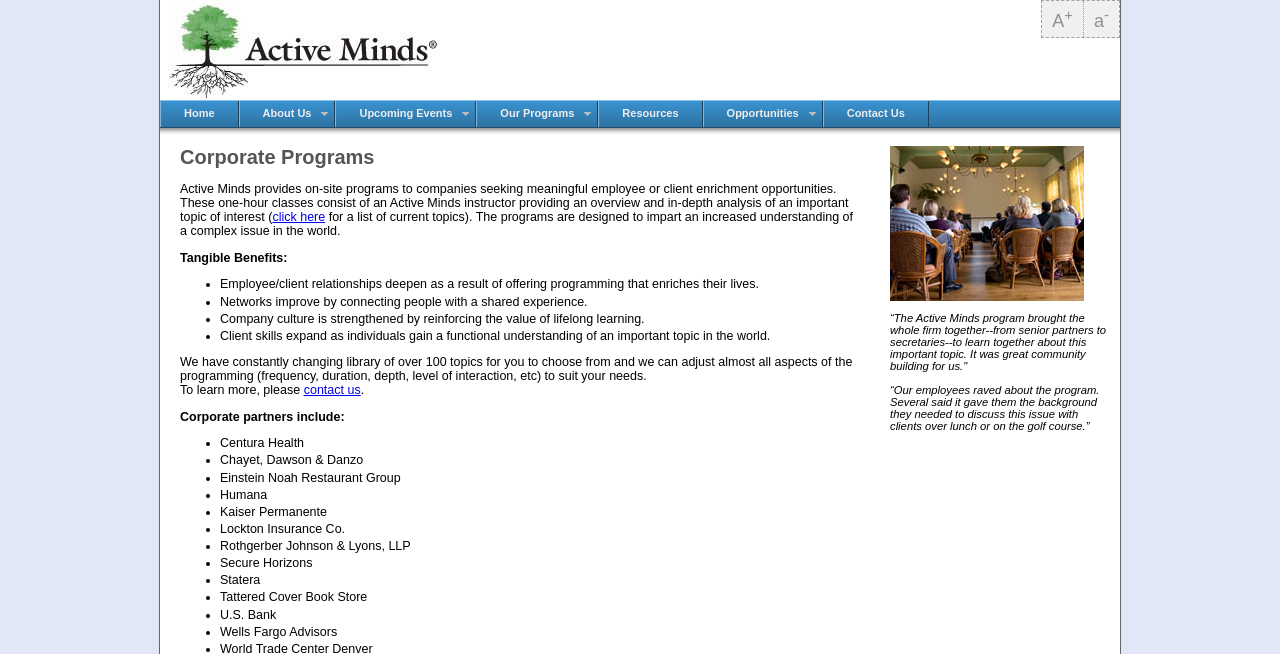What is the sentiment expressed in the quote from a client about the Active Minds program?
Please give a detailed and elaborate answer to the question based on the image.

The webpage includes a quote from a client about the Active Minds program, which states '“The Active Minds program brought the whole firm together--from senior partners to secretaries--to learn together about this important topic. It was great community building for us.”' The tone of the quote is positive, indicating that the client was pleased with the program.